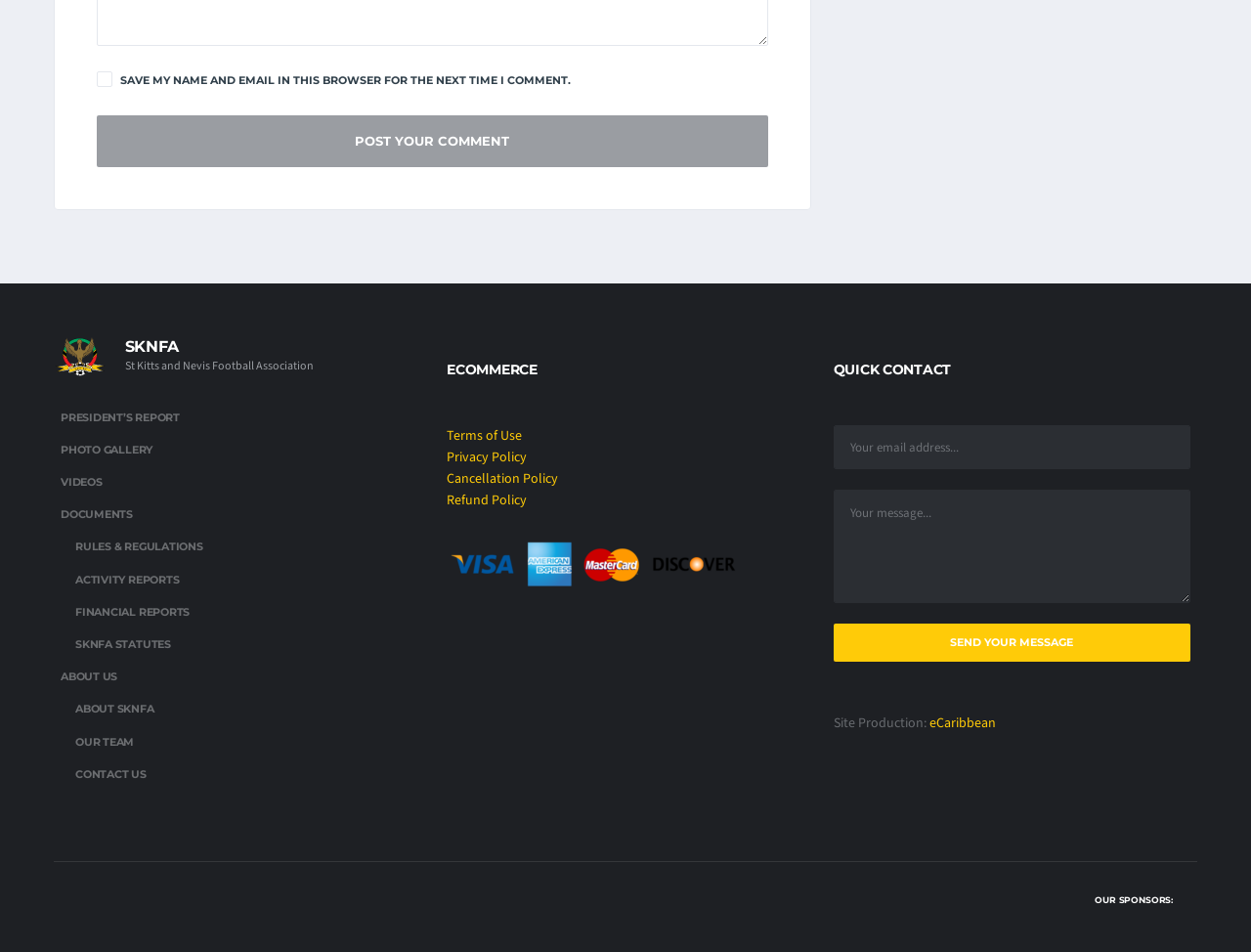Please provide a one-word or short phrase answer to the question:
What is the purpose of the form at the bottom of the webpage?

Contact form